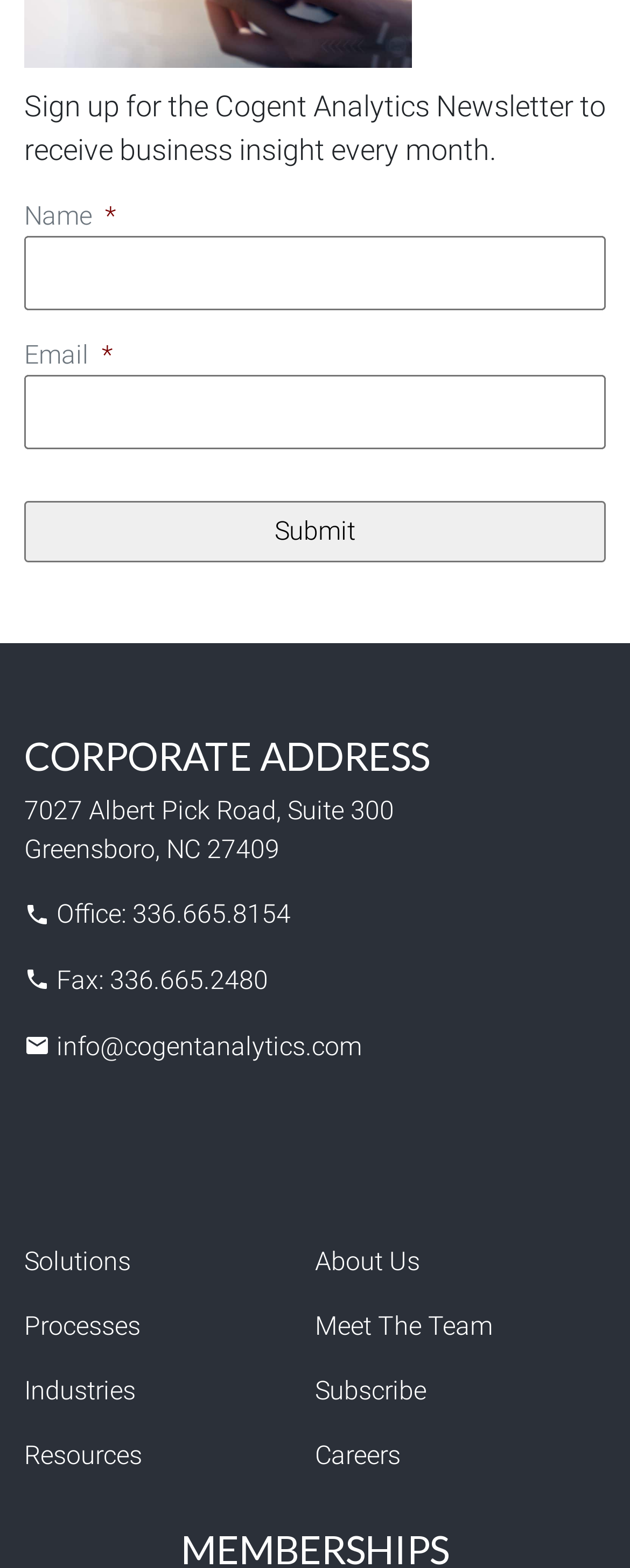Provide the bounding box coordinates for the UI element that is described as: "About Us".

[0.5, 0.795, 0.667, 0.815]